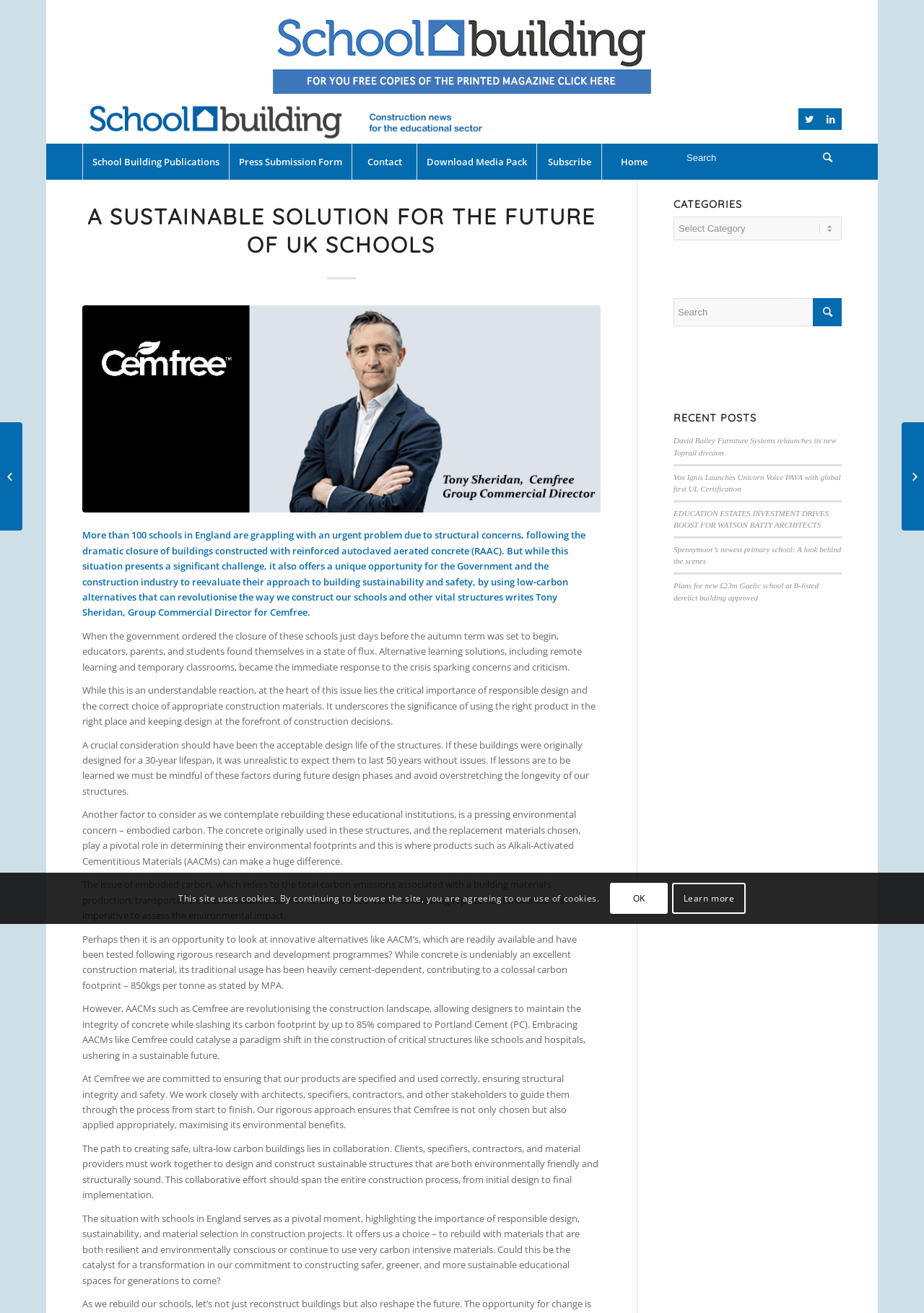Produce a meticulous description of the webpage.

This webpage is about a sustainable solution for the future of UK schools, specifically discussing the issue of structural concerns in schools built with reinforced autoclaved aerated concrete (RAAC). The page has a prominent header with a heading "A SUSTAINABLE SOLUTION FOR THE FUTURE OF UK SCHOOLS" and a link to the same title. Below the header, there is a brief introduction to the issue, followed by several paragraphs of text discussing the problem, its implications, and potential solutions.

On the top-left side of the page, there are several links to other pages, including "School Building", "School Building Publications", "Press Submission Form", "Contact", "Download Media Pack", "Subscribe", and "Home". There is also a search bar and a button with a magnifying glass icon.

On the right side of the page, there is a section with a heading "CATEGORIES" and a dropdown menu with categories. Below this section, there is another section with a heading "RECENT POSTS" and several links to recent news articles related to education and construction.

At the bottom of the page, there is a notice about the use of cookies on the site, with options to "OK" or "Learn more". There are also two links to other pages, "Possible School Closure until Christmas" and "RAAC Boosts Education Construction Sector", which are positioned at the bottom-left and bottom-right corners of the page, respectively.

Throughout the page, there are several images, including a logo and icons for links and buttons. The overall layout is organized and easy to navigate, with clear headings and concise text.